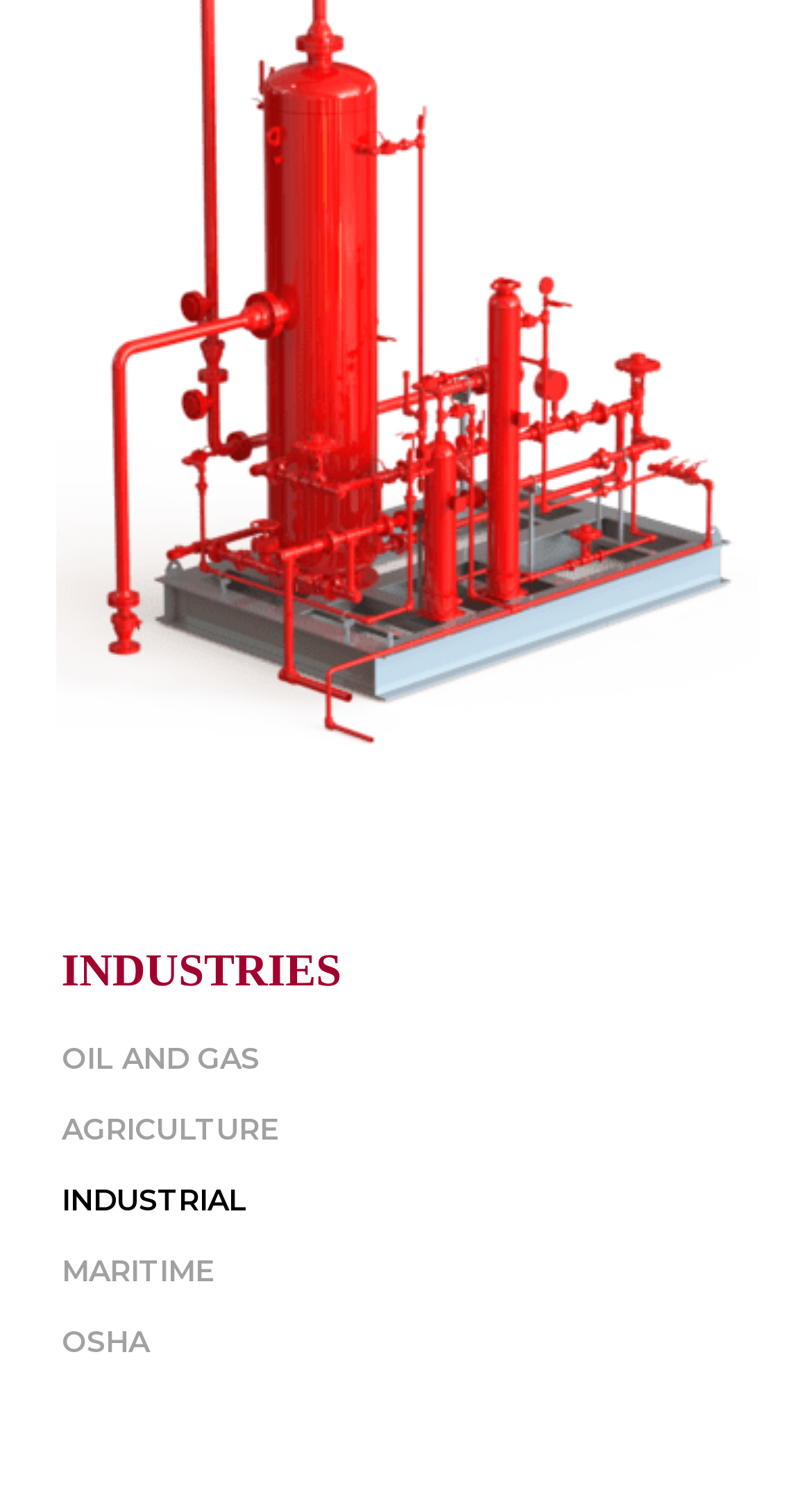Using the provided element description: "OIL AND GAS", identify the bounding box coordinates. The coordinates should be four floats between 0 and 1 in the order [left, top, right, bottom].

[0.076, 0.686, 0.319, 0.726]